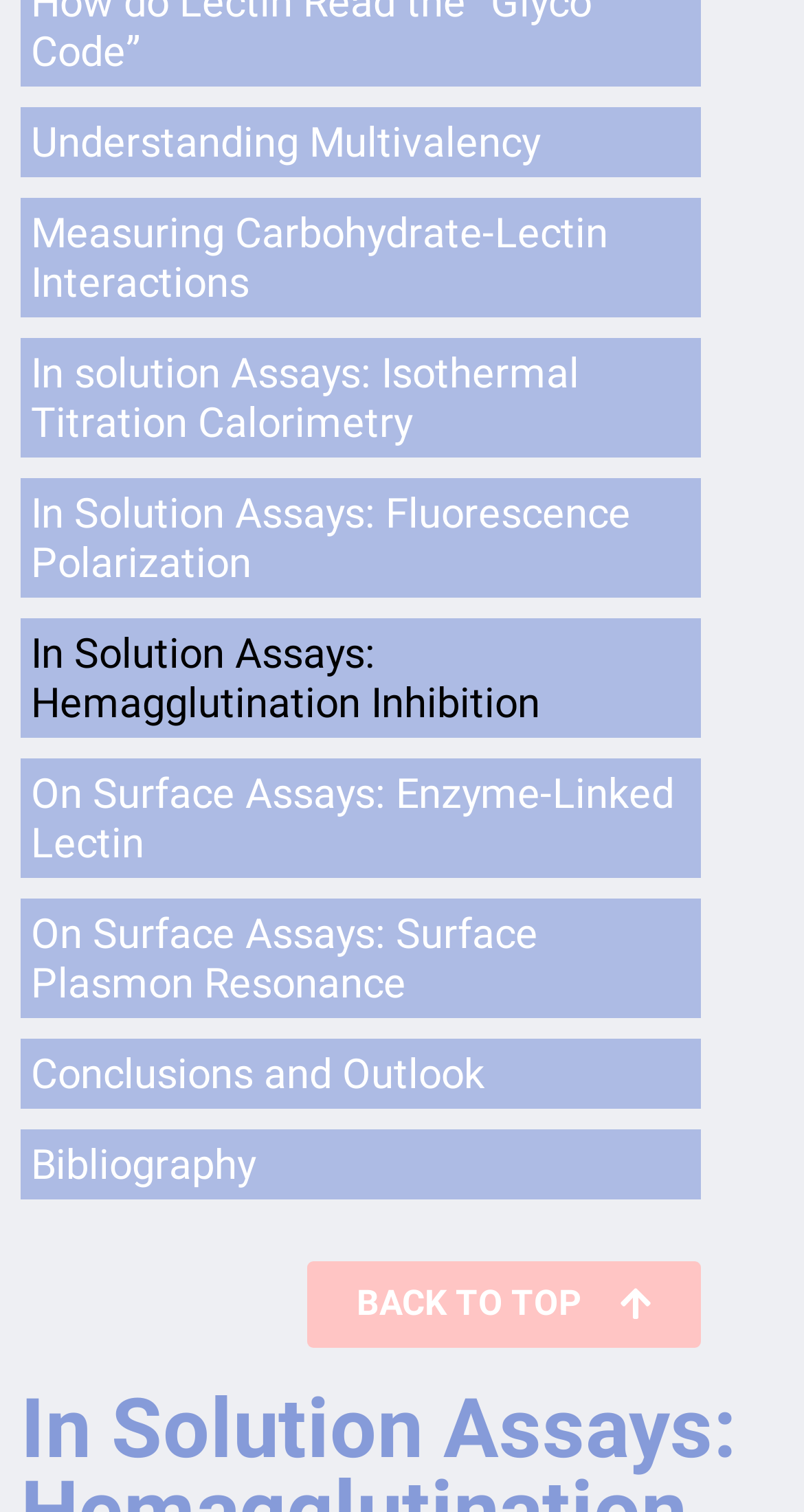Please find the bounding box coordinates for the clickable element needed to perform this instruction: "Access Bibliography".

[0.026, 0.747, 0.872, 0.794]